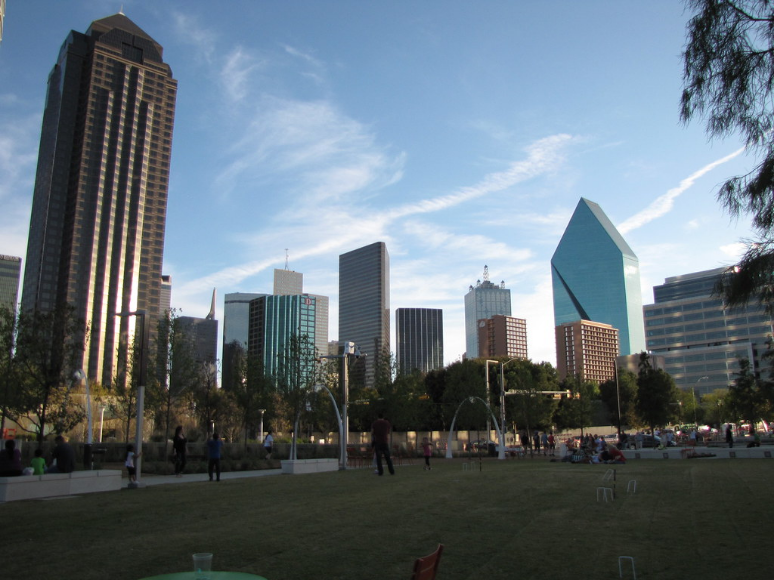What is the condition of the sky above?
Based on the visual details in the image, please answer the question thoroughly.

The caption describes the sky above as featuring a soft blue with wispy clouds, which enhances the lively atmosphere of the popular destination for recreation and community events.